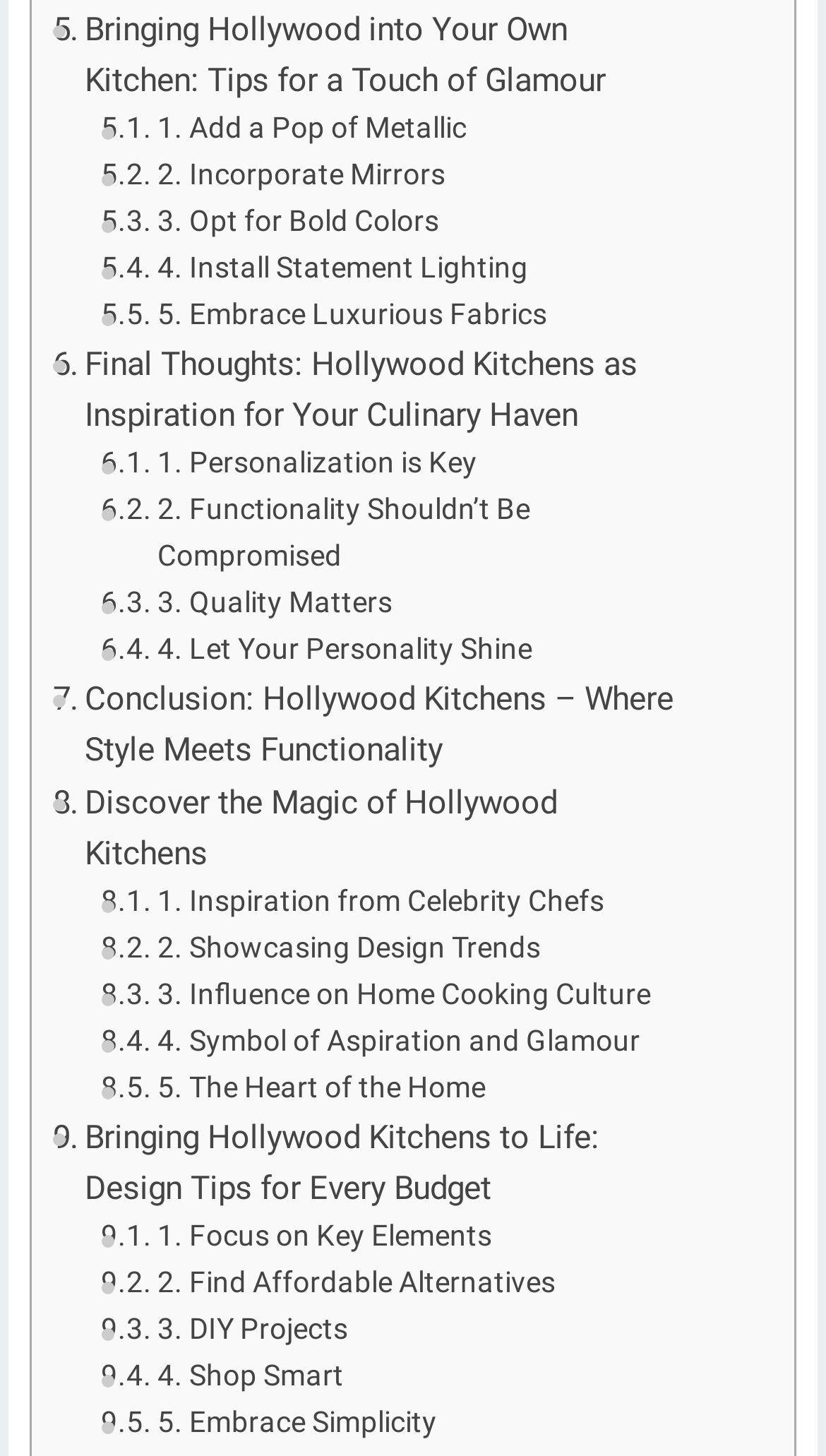Kindly determine the bounding box coordinates of the area that needs to be clicked to fulfill this instruction: "Read '1. Add a Pop of Metallic'".

[0.122, 0.073, 0.565, 0.105]